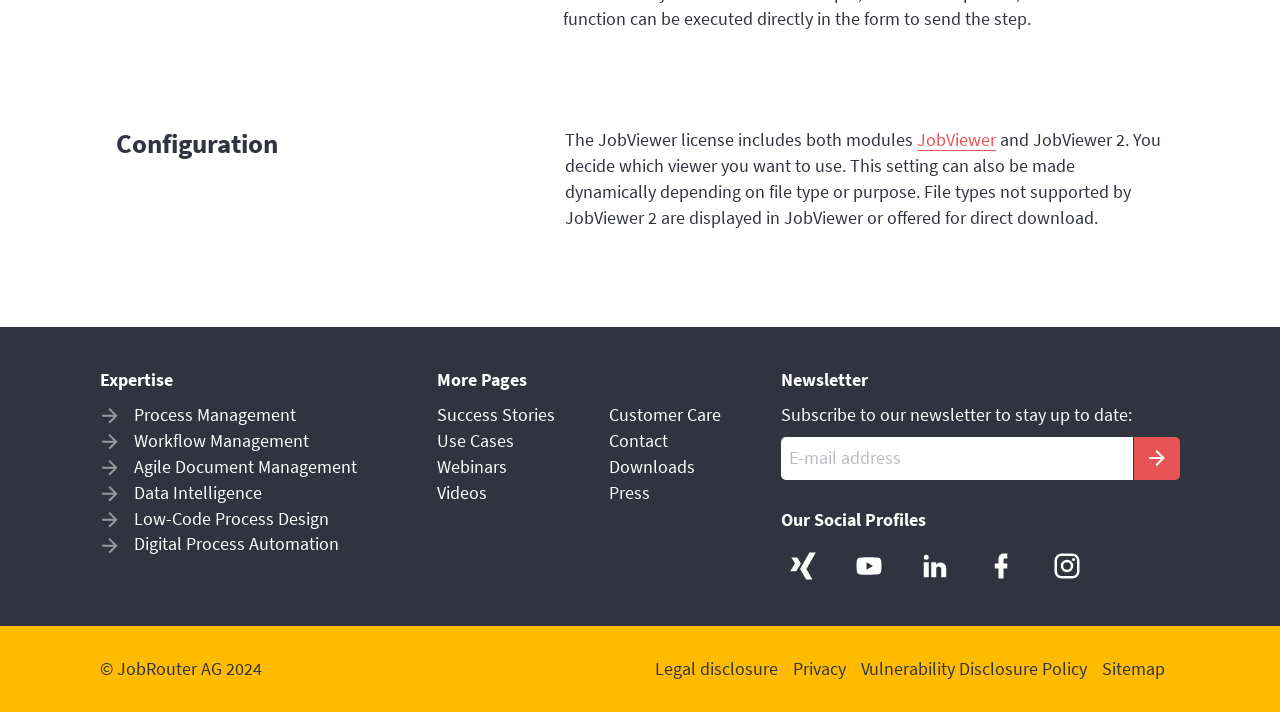Answer this question in one word or a short phrase: How many social media profiles are listed?

5